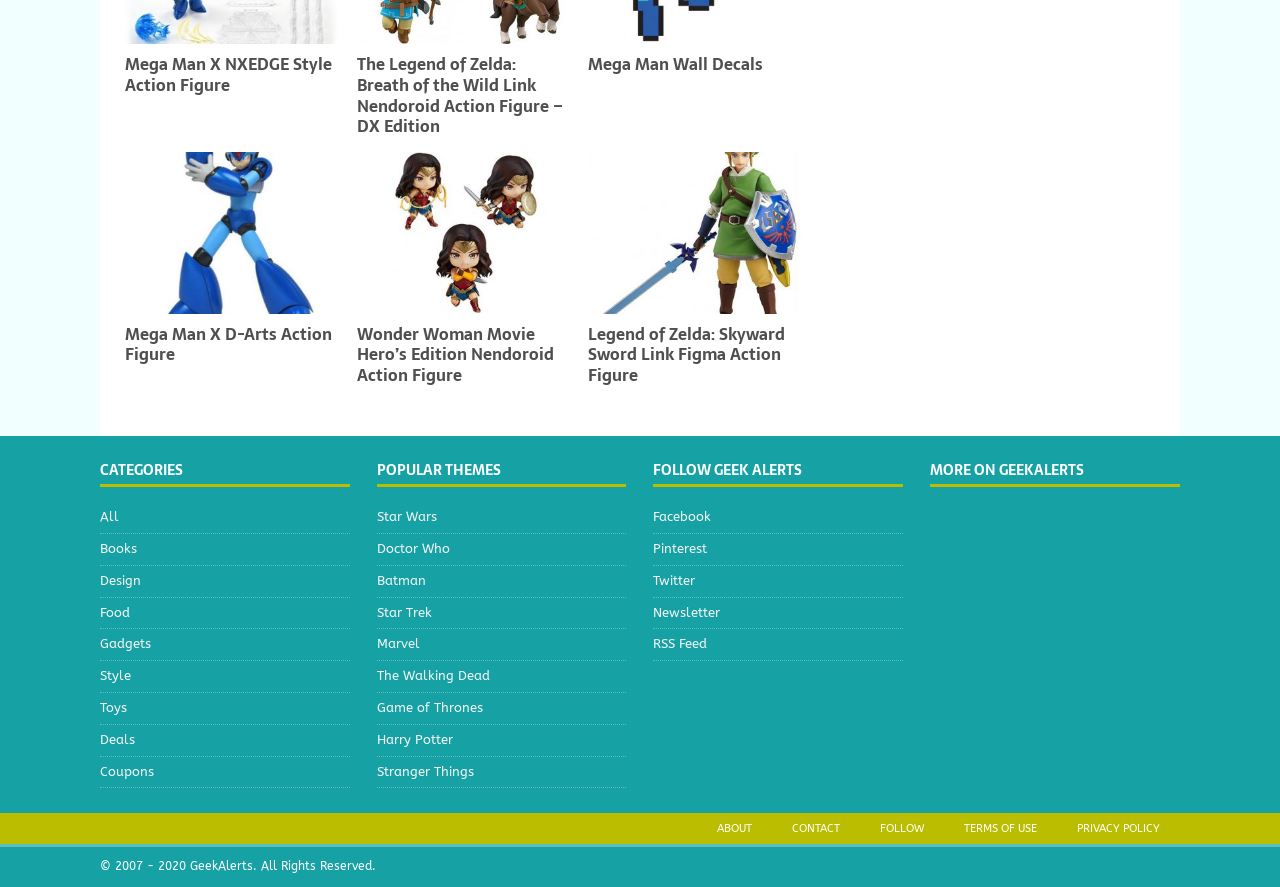Could you indicate the bounding box coordinates of the region to click in order to complete this instruction: "Click on Mega Man X NXEDGE Style Action Figure".

[0.098, 0.058, 0.259, 0.11]